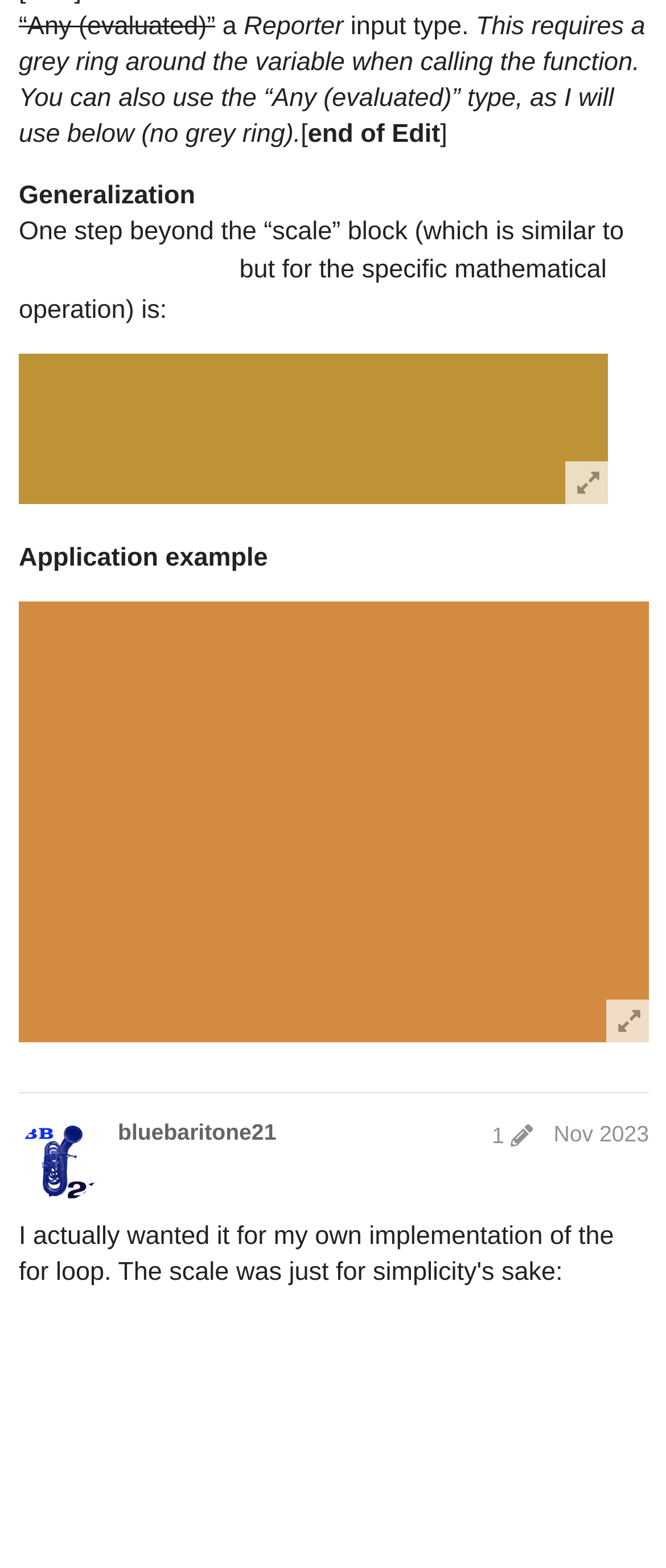Please identify the bounding box coordinates of the element's region that needs to be clicked to fulfill the following instruction: "check the date of Nov 2023". The bounding box coordinates should consist of four float numbers between 0 and 1, i.e., [left, top, right, bottom].

[0.831, 0.704, 0.974, 0.721]